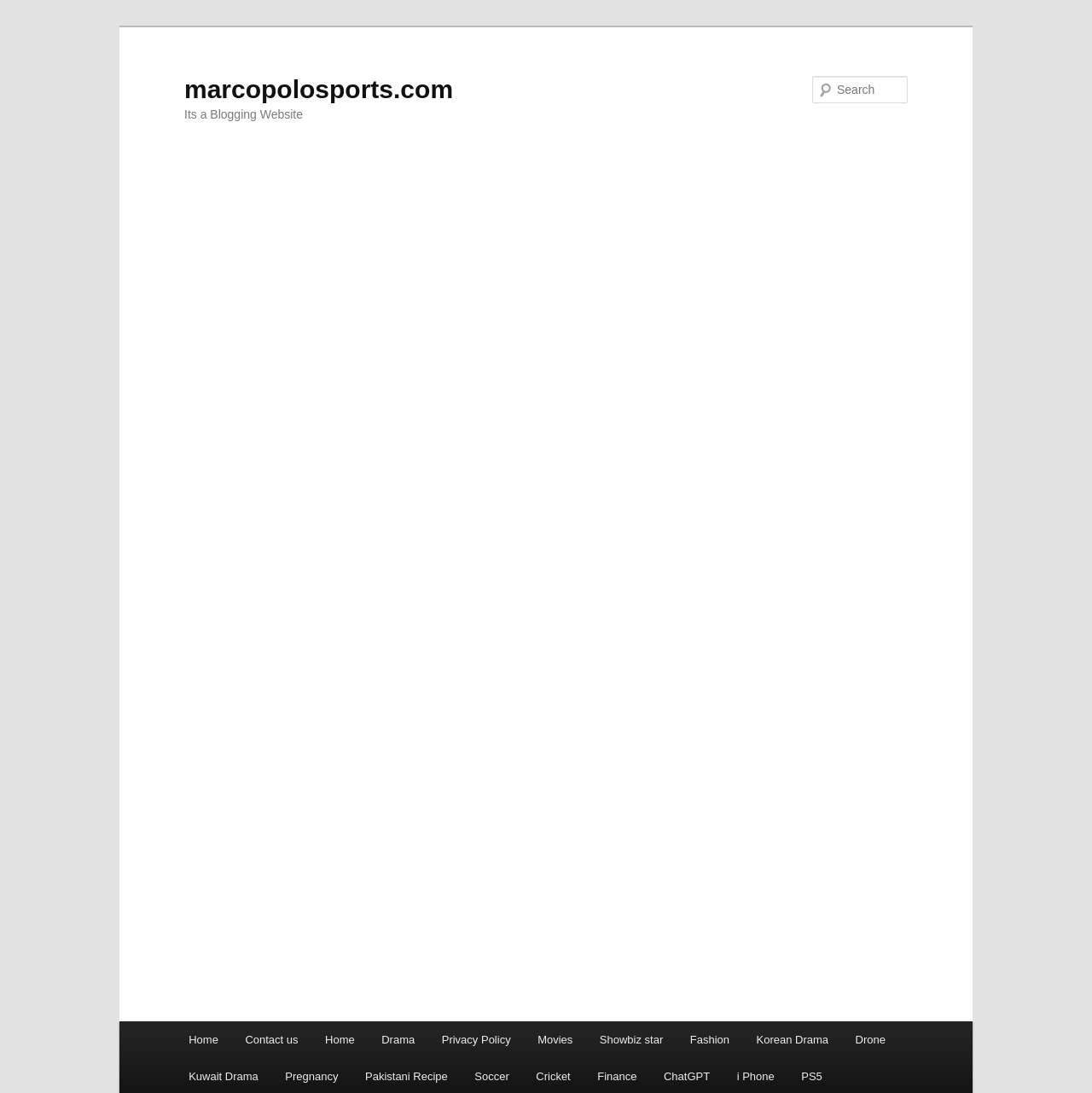Find the bounding box of the UI element described as follows: "Home".

[0.285, 0.934, 0.337, 0.968]